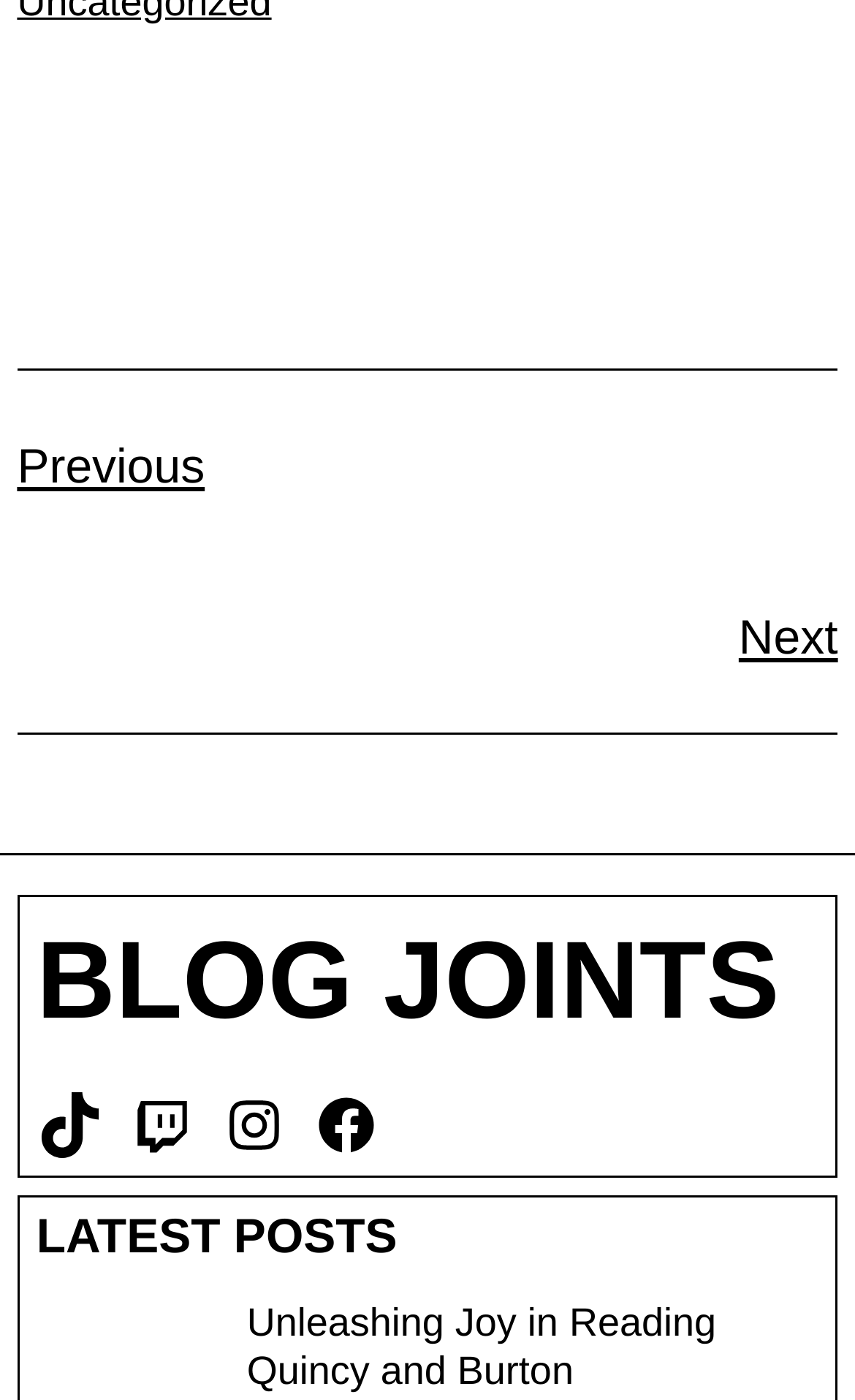What is the title of the latest post?
Can you offer a detailed and complete answer to this question?

The title of the latest post can be found in the heading element with the text 'Unleashing Joy in Reading Quincy and Burton' which is located below the 'LATEST POSTS' heading.